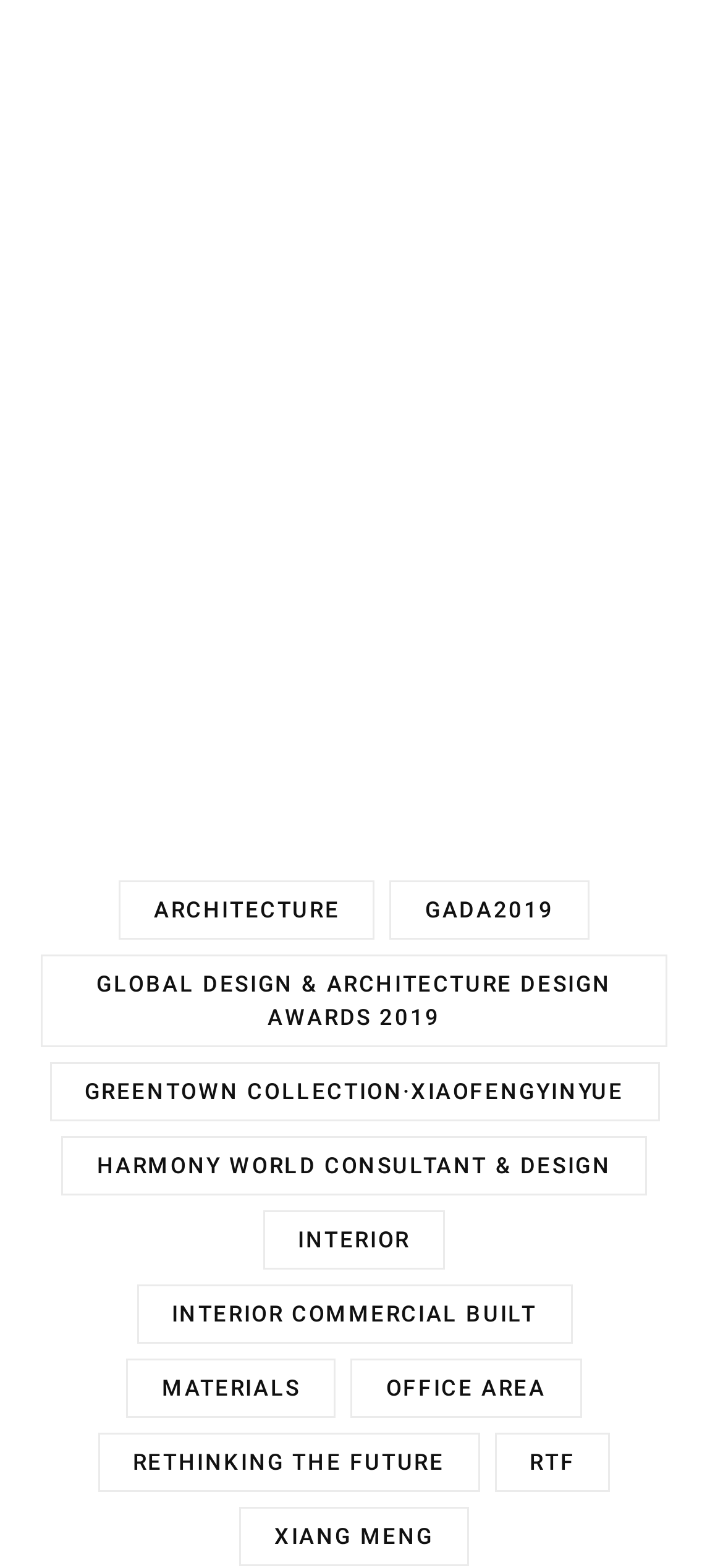Who is the designer?
Look at the image and construct a detailed response to the question.

I found the text 'Harmony World Consultant & Design' in multiple links, which suggests that it is the designer of the collection.